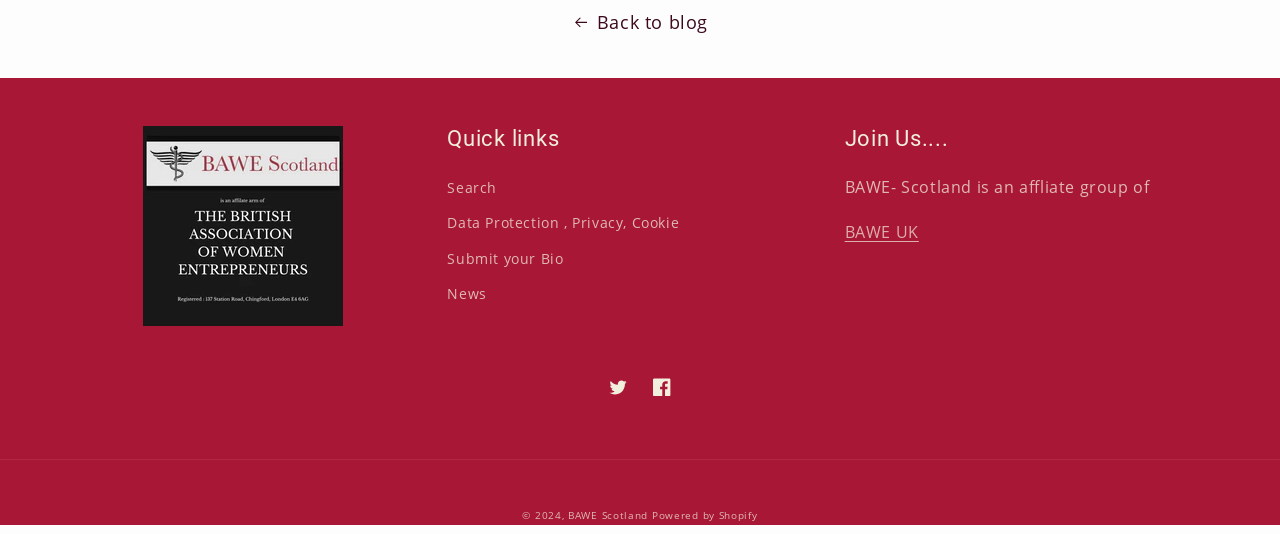Determine the bounding box coordinates for the HTML element described here: "Powered by Shopify".

[0.509, 0.968, 0.592, 0.994]